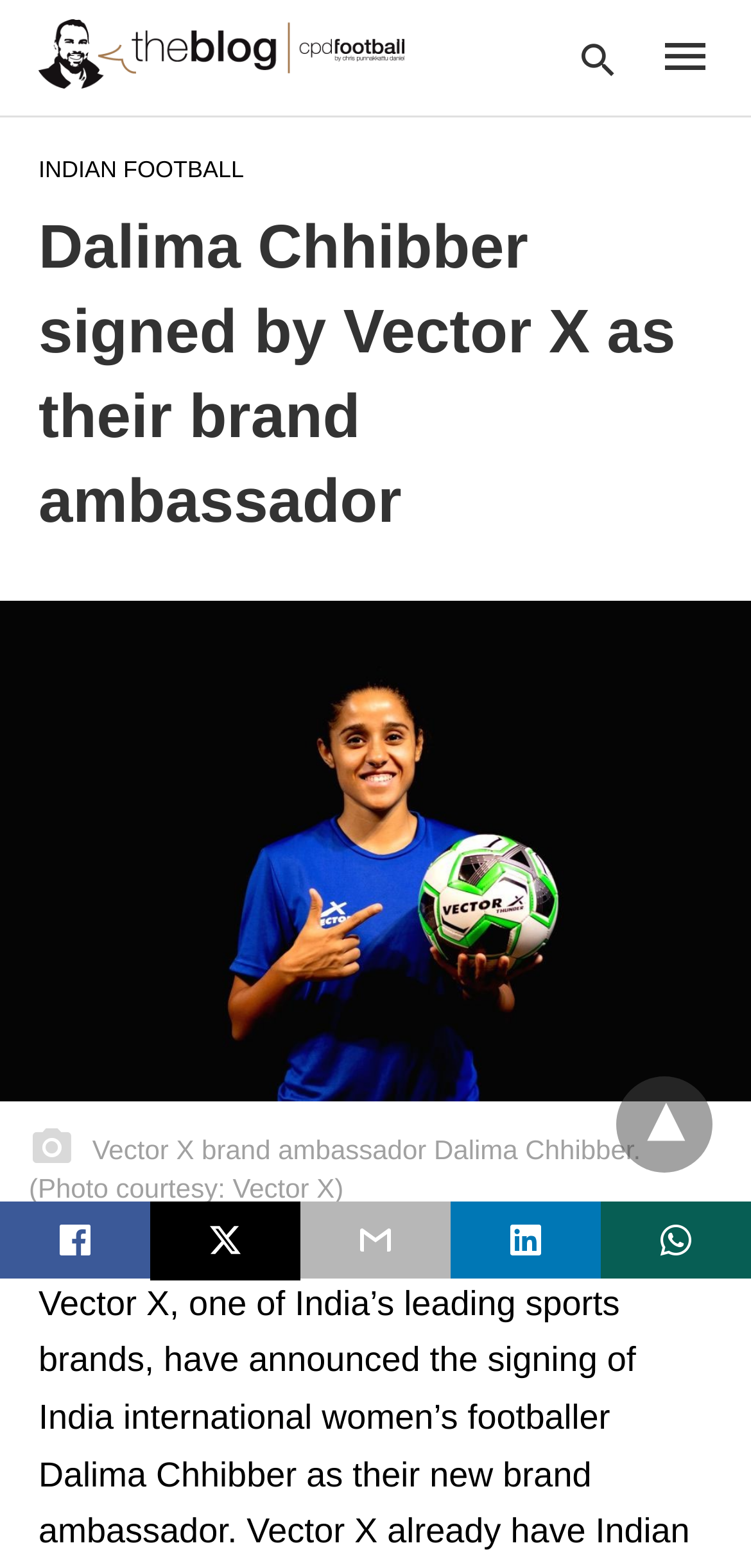Find the bounding box coordinates of the UI element according to this description: "parent_node: Home title="back to top"".

[0.821, 0.686, 0.949, 0.748]